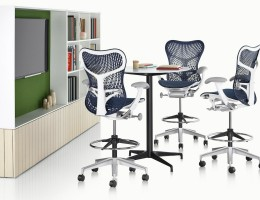What is placed on the modern shelving unit?
Refer to the image and give a detailed response to the question.

According to the caption, the modern shelving unit to the left houses books and a television, emphasizing functionality and style.